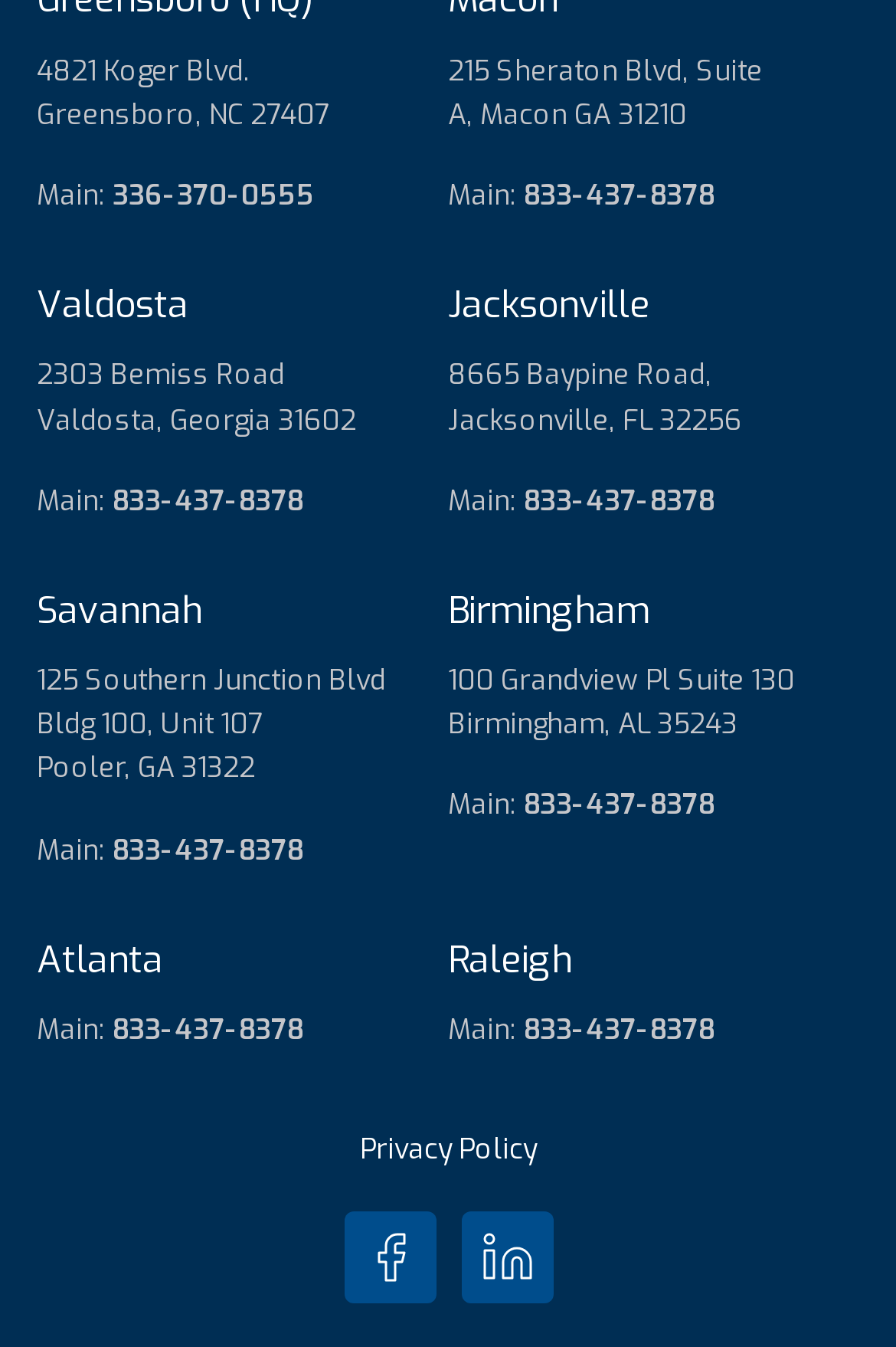Please give a succinct answer using a single word or phrase:
What social media platform is represented by the image with the bounding box coordinates [0.535, 0.912, 0.596, 0.953]?

Linkedin